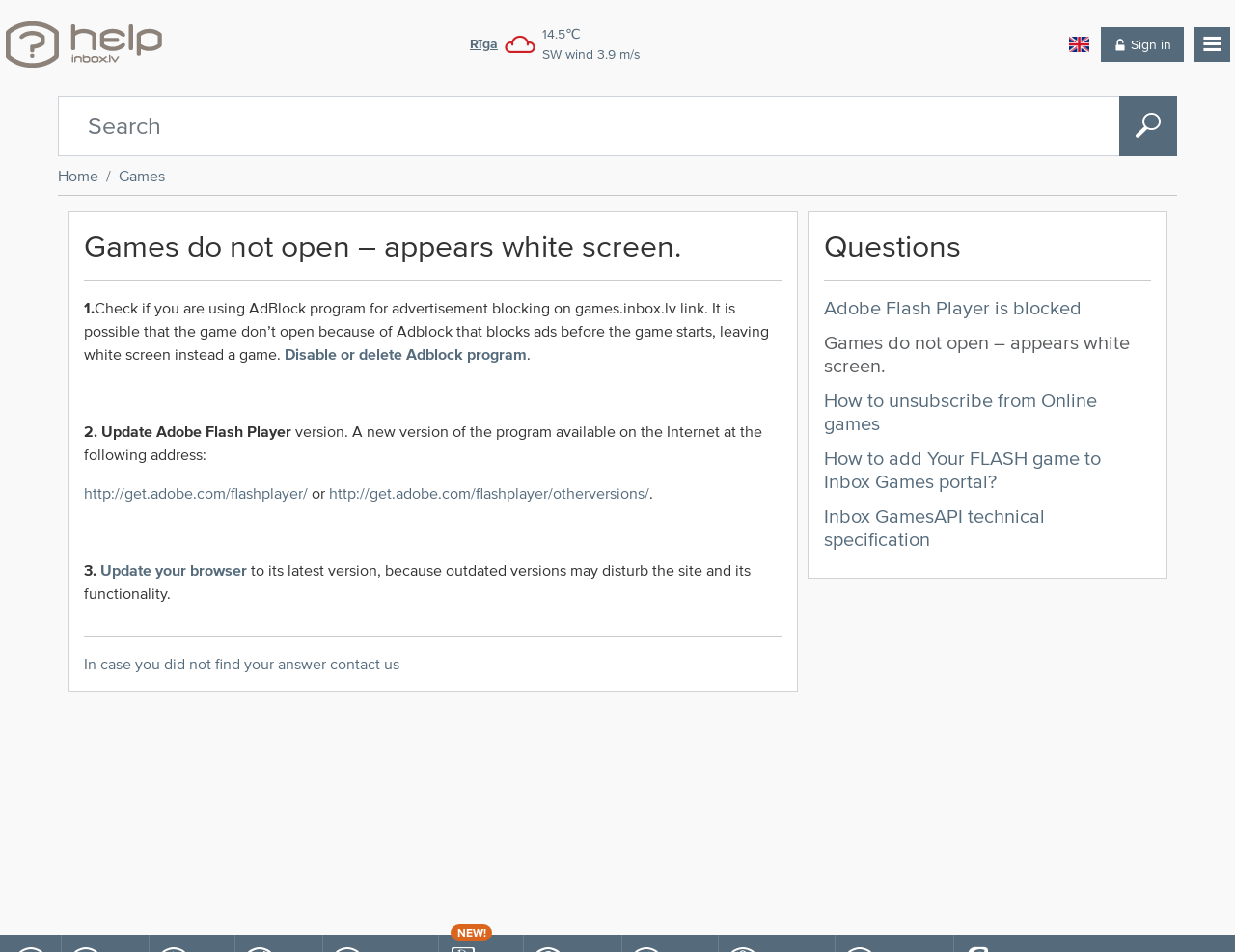Please determine the bounding box coordinates for the element that should be clicked to follow these instructions: "Go to home page".

[0.047, 0.175, 0.08, 0.193]